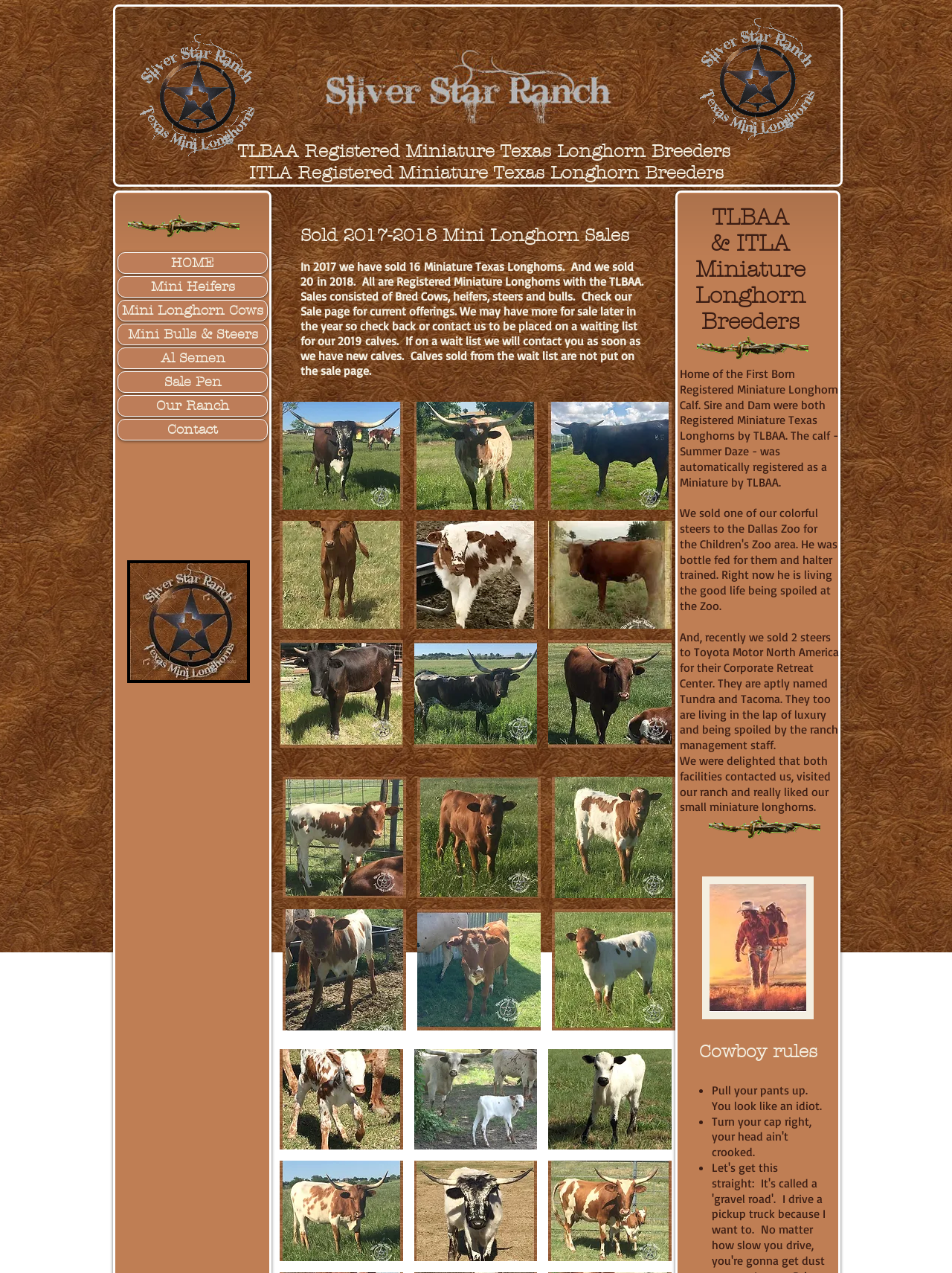How many miniature longhorns were sold in 2018?
Provide an in-depth and detailed answer to the question.

The webpage states that 'In 2017 we have sold 16 Miniature Texas Longhorns. And we sold 20 in 2018.' This information is provided in the section 'Sold 2017-2018 Mini Longhorn Sales'.